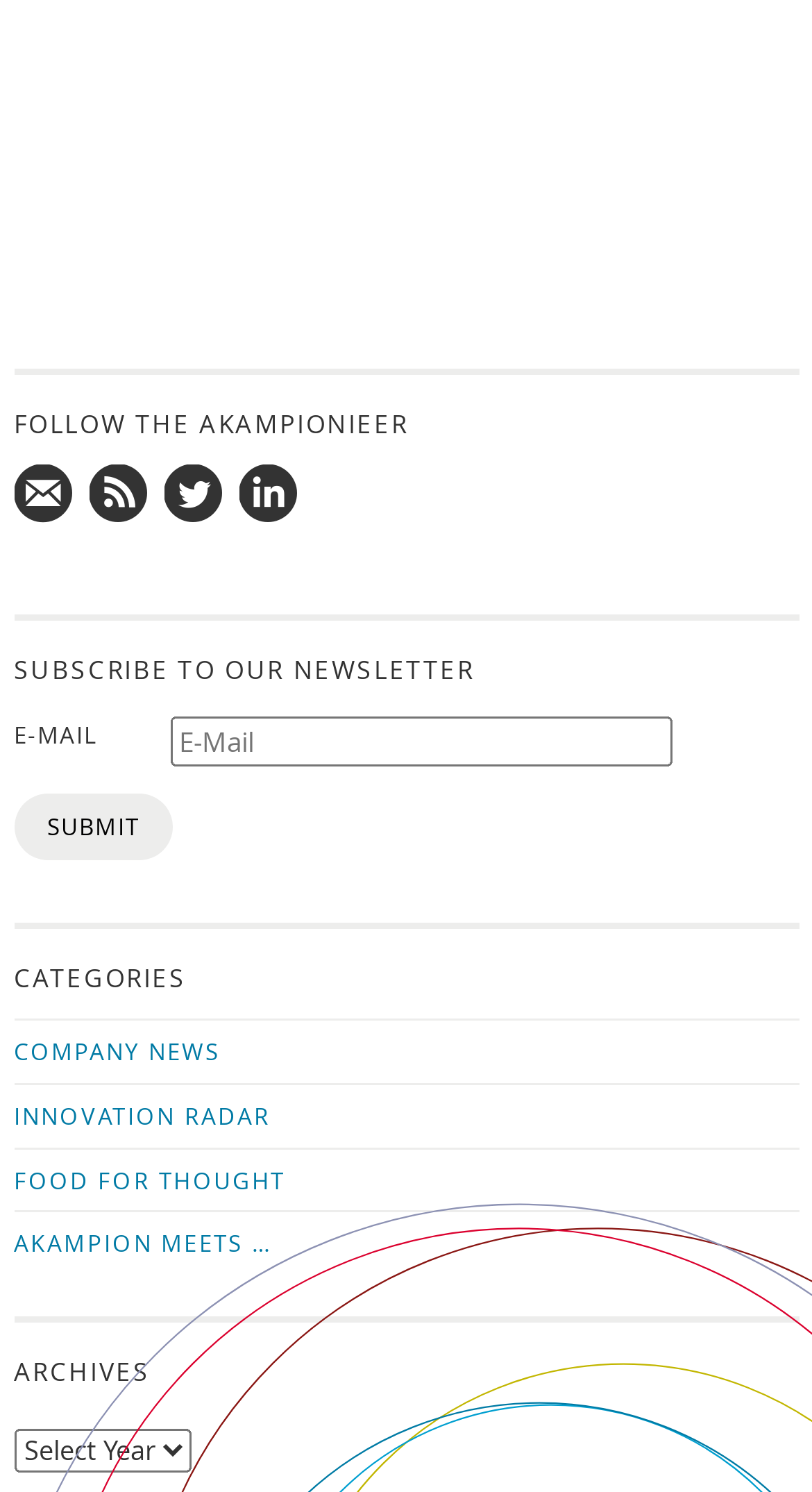Can you pinpoint the bounding box coordinates for the clickable element required for this instruction: "Subscribe to news updates"? The coordinates should be four float numbers between 0 and 1, i.e., [left, top, right, bottom].

[0.109, 0.312, 0.186, 0.354]